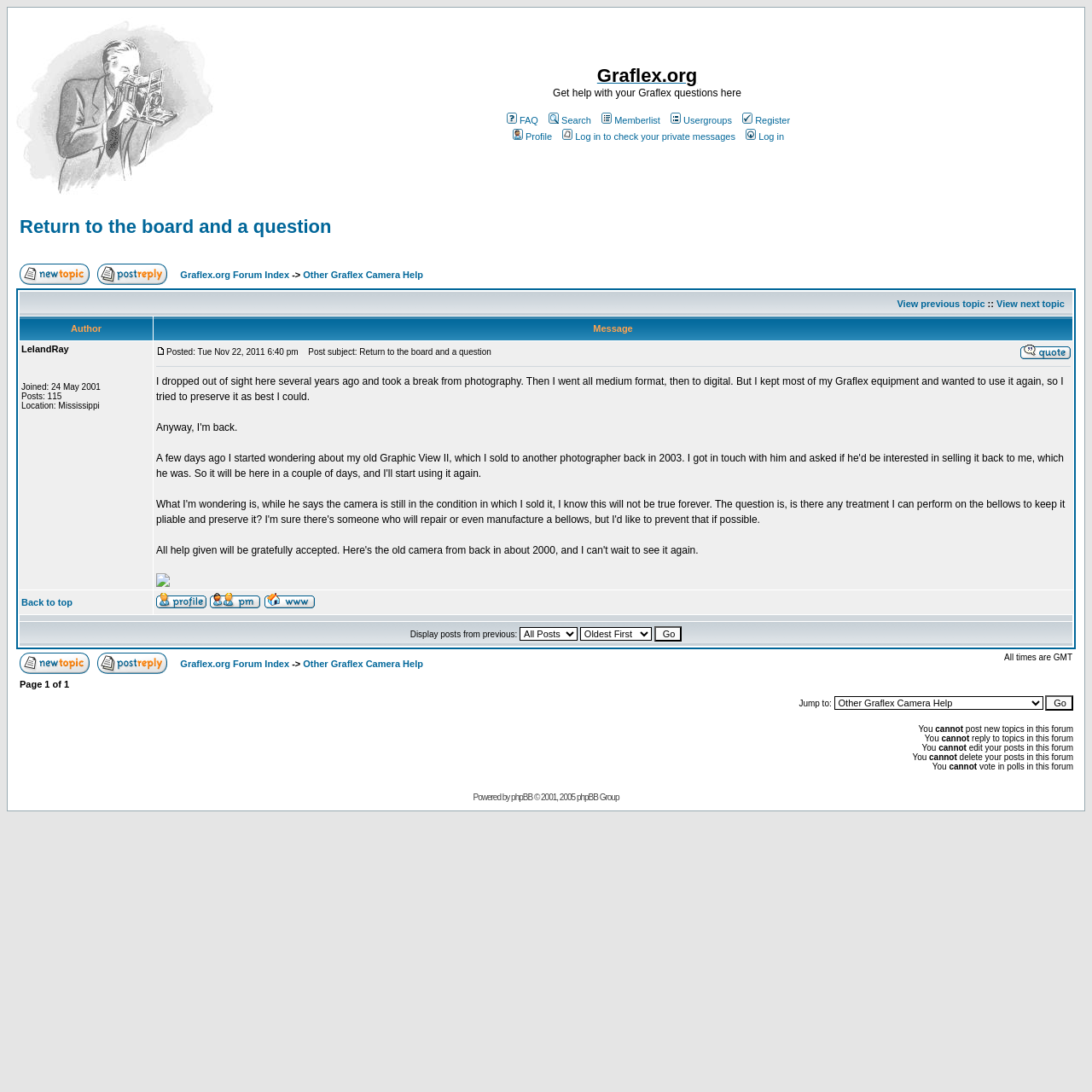Please study the image and answer the question comprehensively:
What is the subject of the post?

I found the answer by looking at the post made by LelandRay, where it says 'Post subject: Return to the board and a question' above the post content.